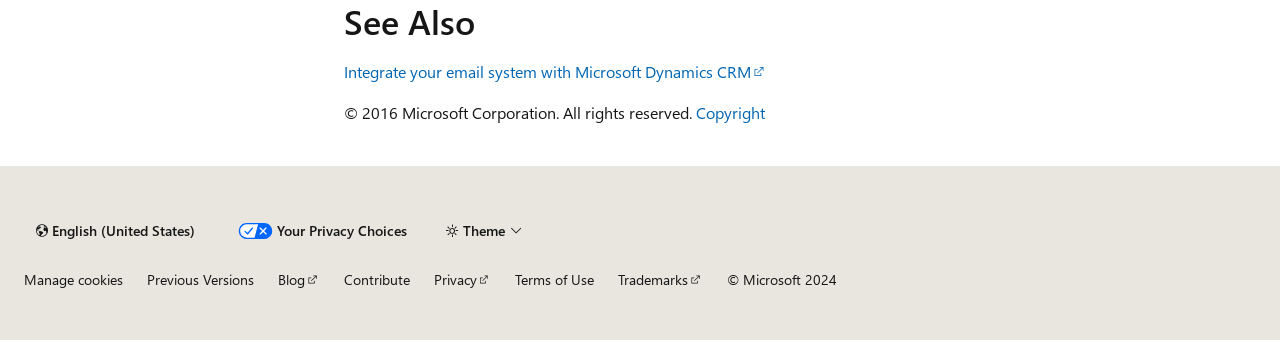What is the theme button's current state?
Refer to the image and respond with a one-word or short-phrase answer.

Not expanded